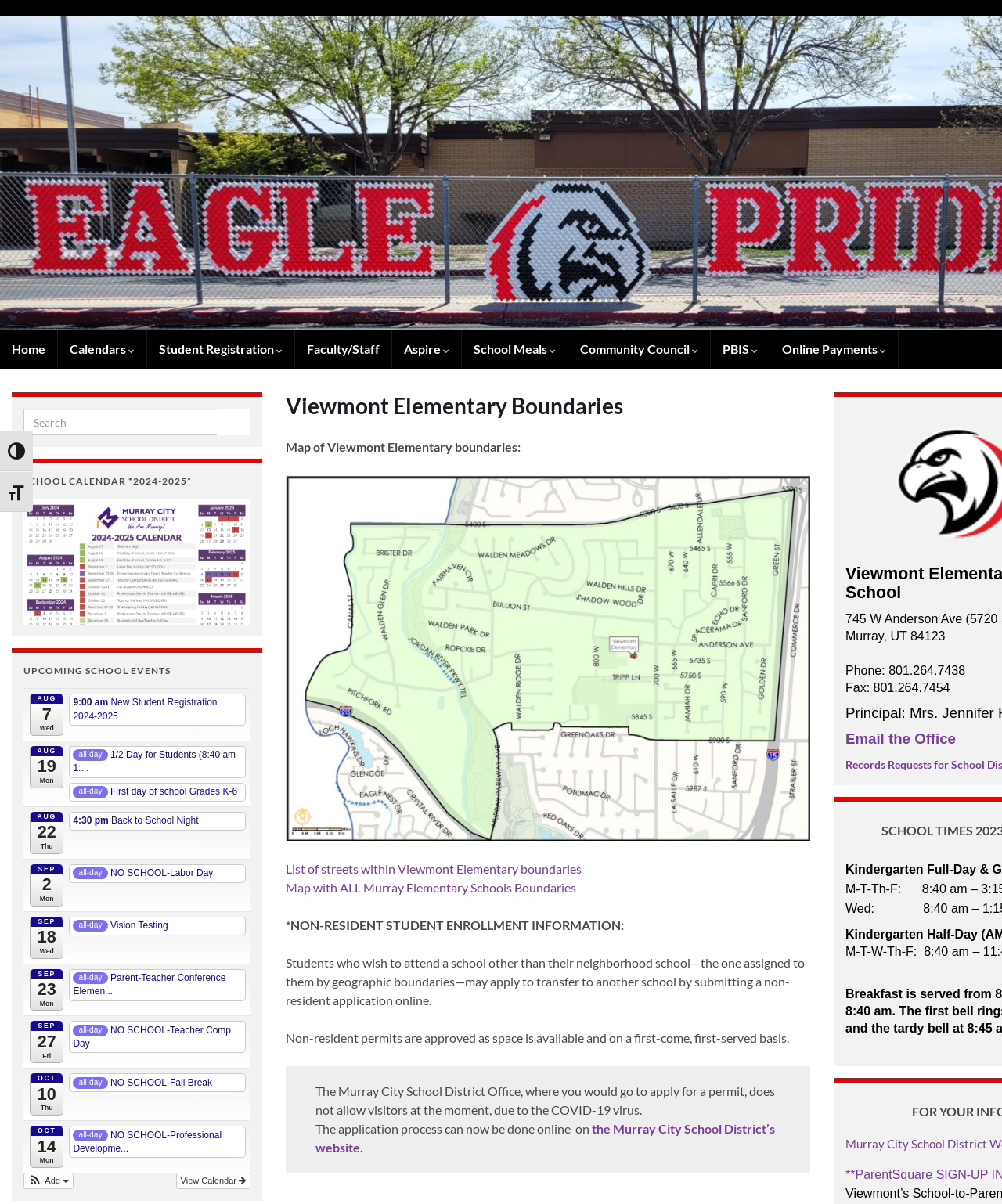Utilize the details in the image to thoroughly answer the following question: What is the purpose of the map on the webpage?

I found the answer by looking at the image 'Map Viewmont Elementary boundaries' and the surrounding static text, which suggests that the map is used to display the boundaries of Viewmont Elementary.